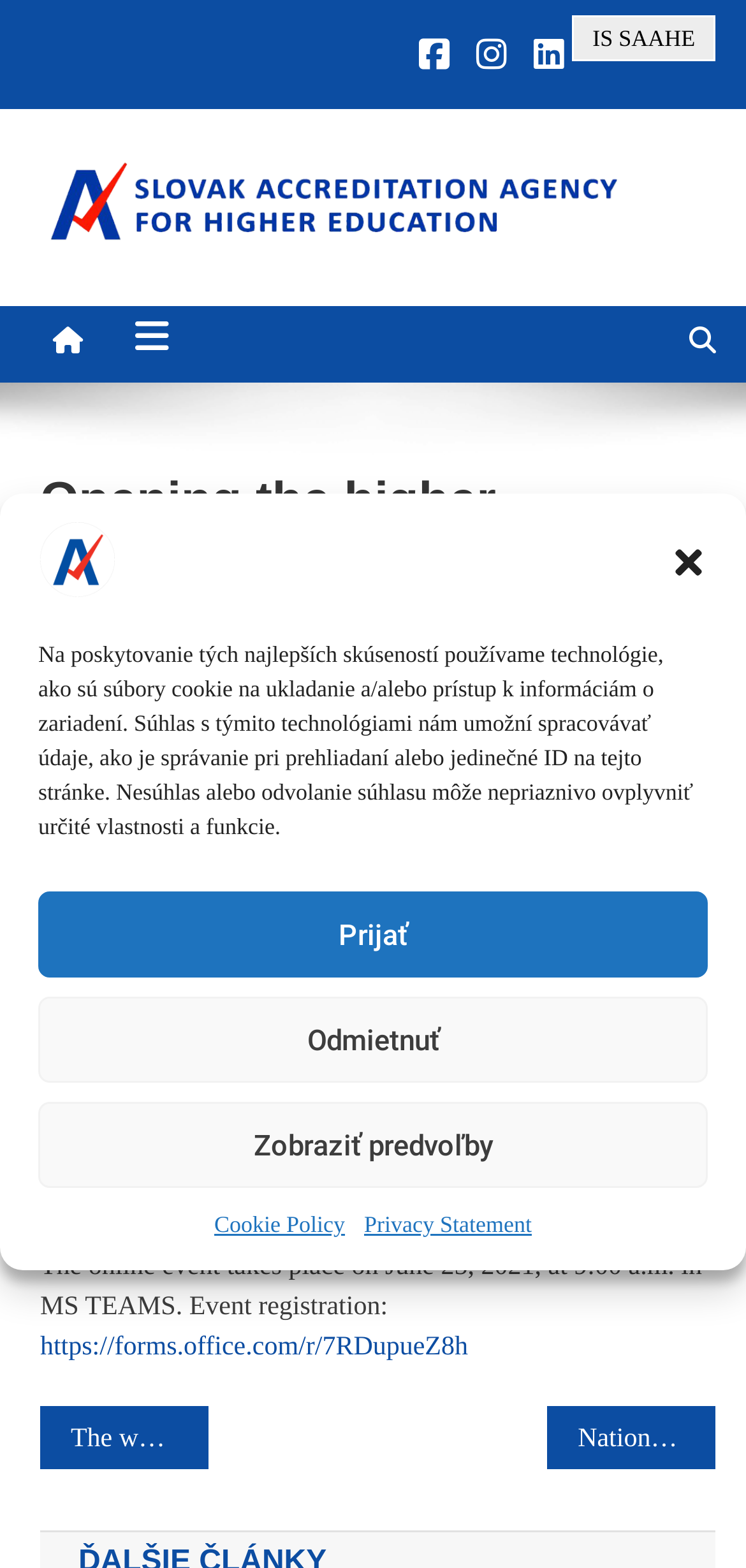Specify the bounding box coordinates for the region that must be clicked to perform the given instruction: "visit blog 'Ampersand Duck Too'".

None